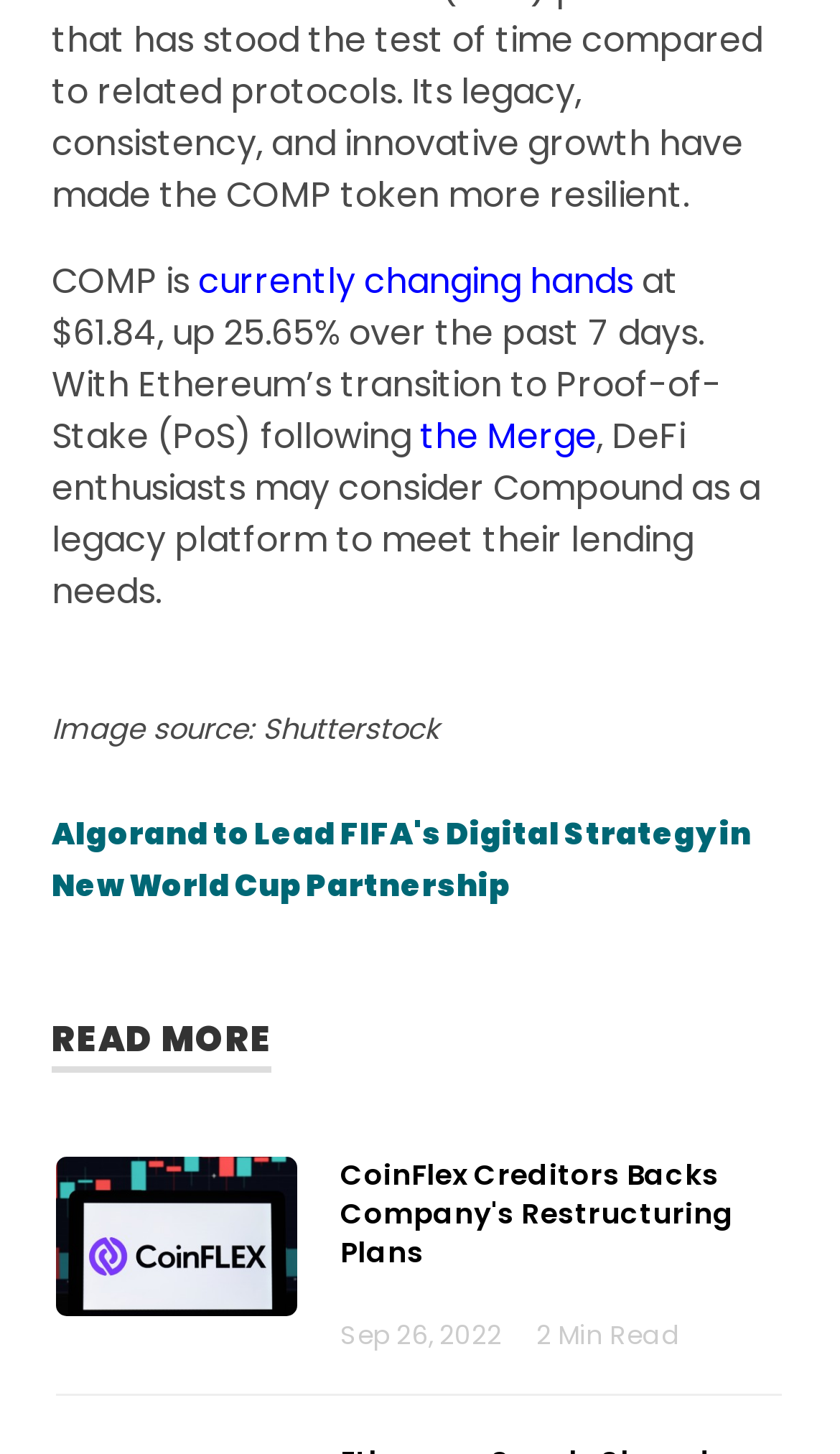What is the current price of COMP?
Based on the image, give a concise answer in the form of a single word or short phrase.

$61.84